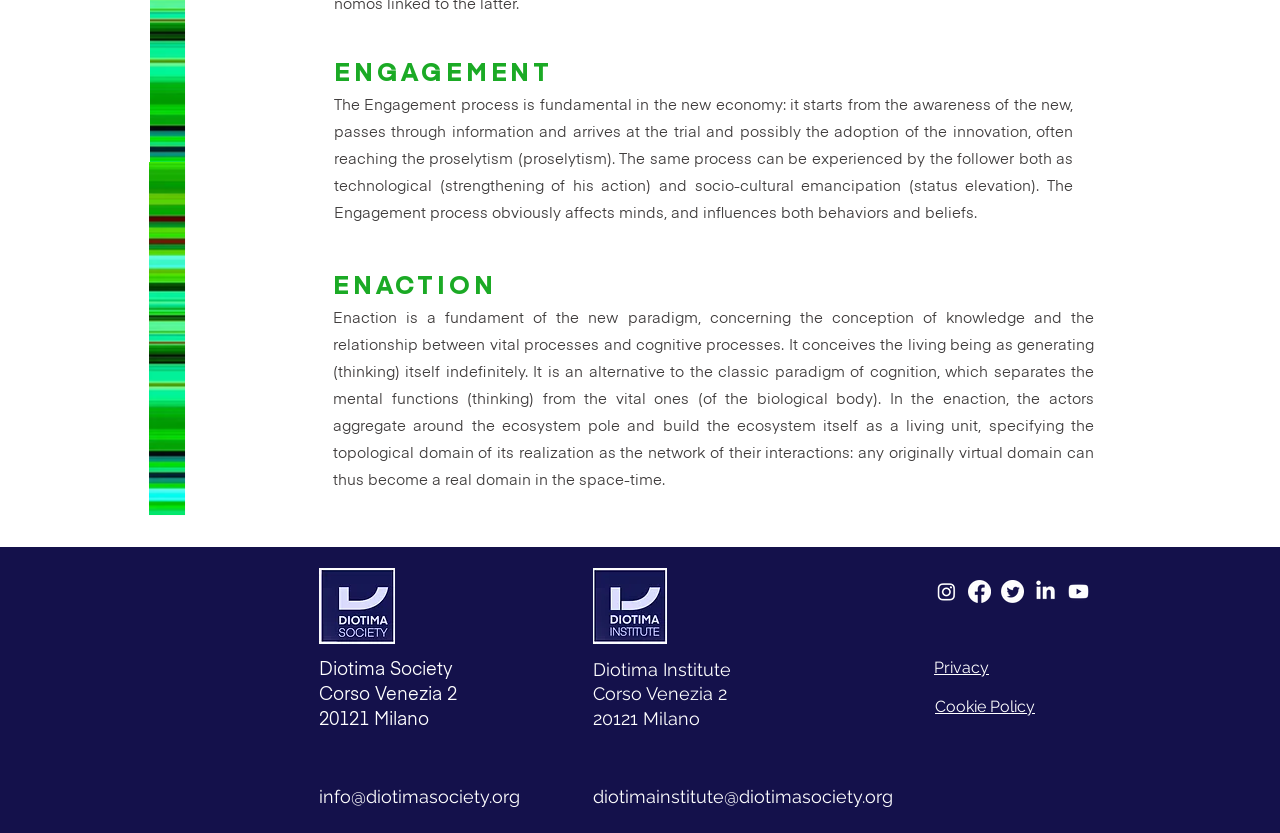Please identify the bounding box coordinates of the clickable area that will allow you to execute the instruction: "View Diotima Society's contact information".

[0.249, 0.794, 0.354, 0.815]